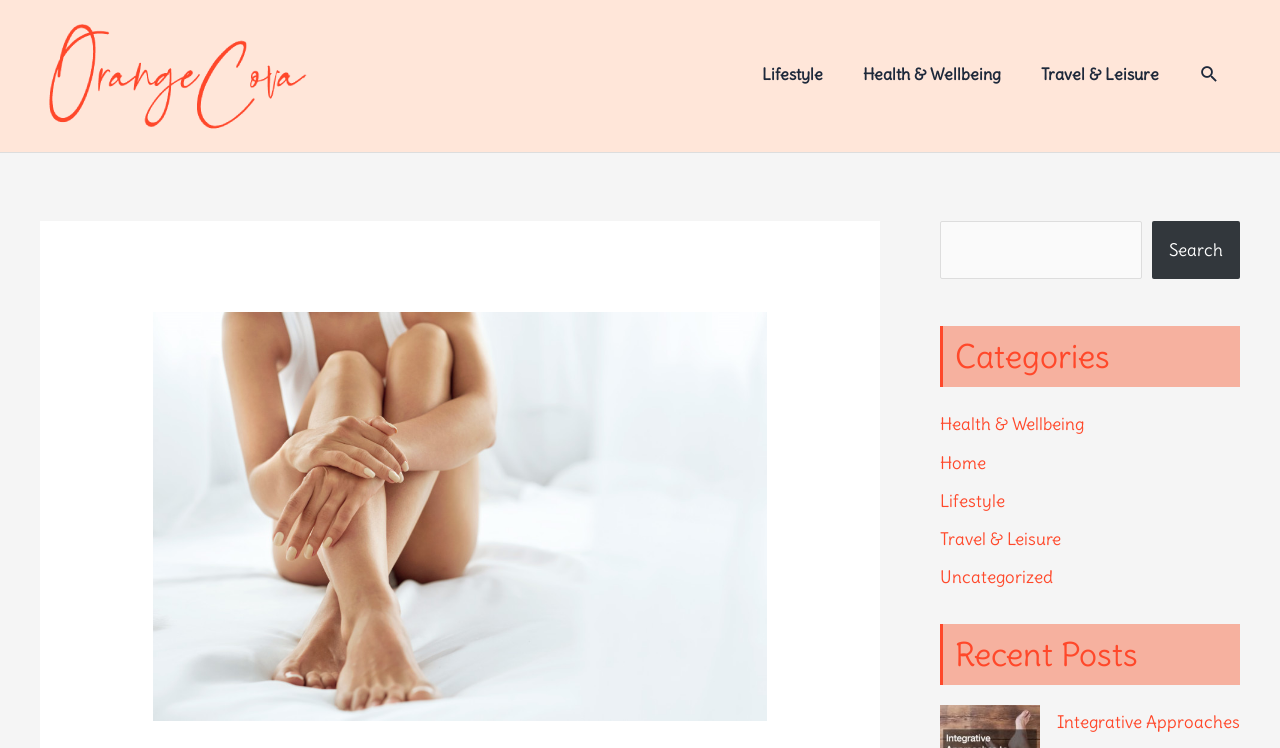Identify the bounding box coordinates of the section that should be clicked to achieve the task described: "Search for a topic".

[0.734, 0.295, 0.892, 0.373]